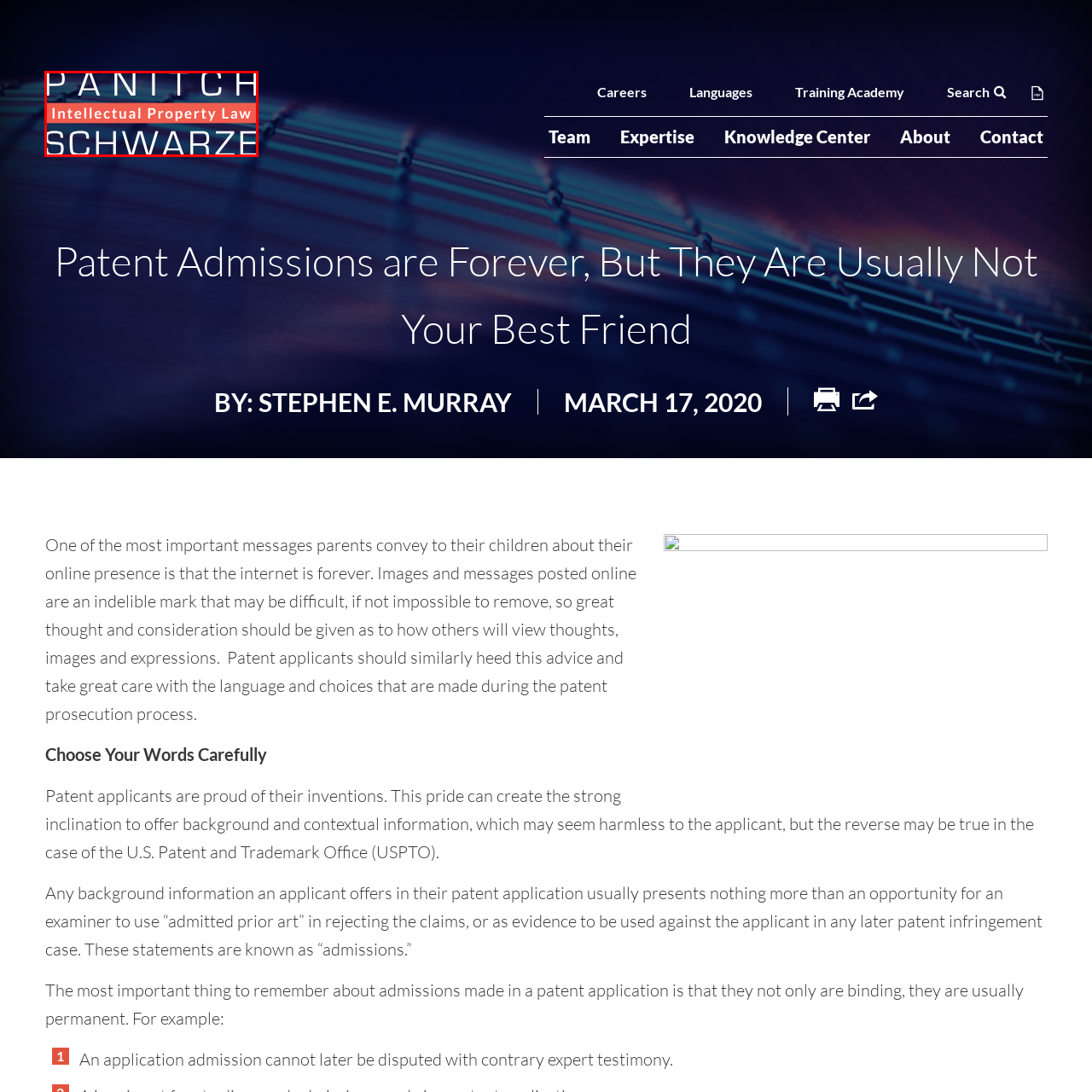Look at the image segment within the red box, What is the color of the box? Give a brief response in one word or phrase.

Vibrant red